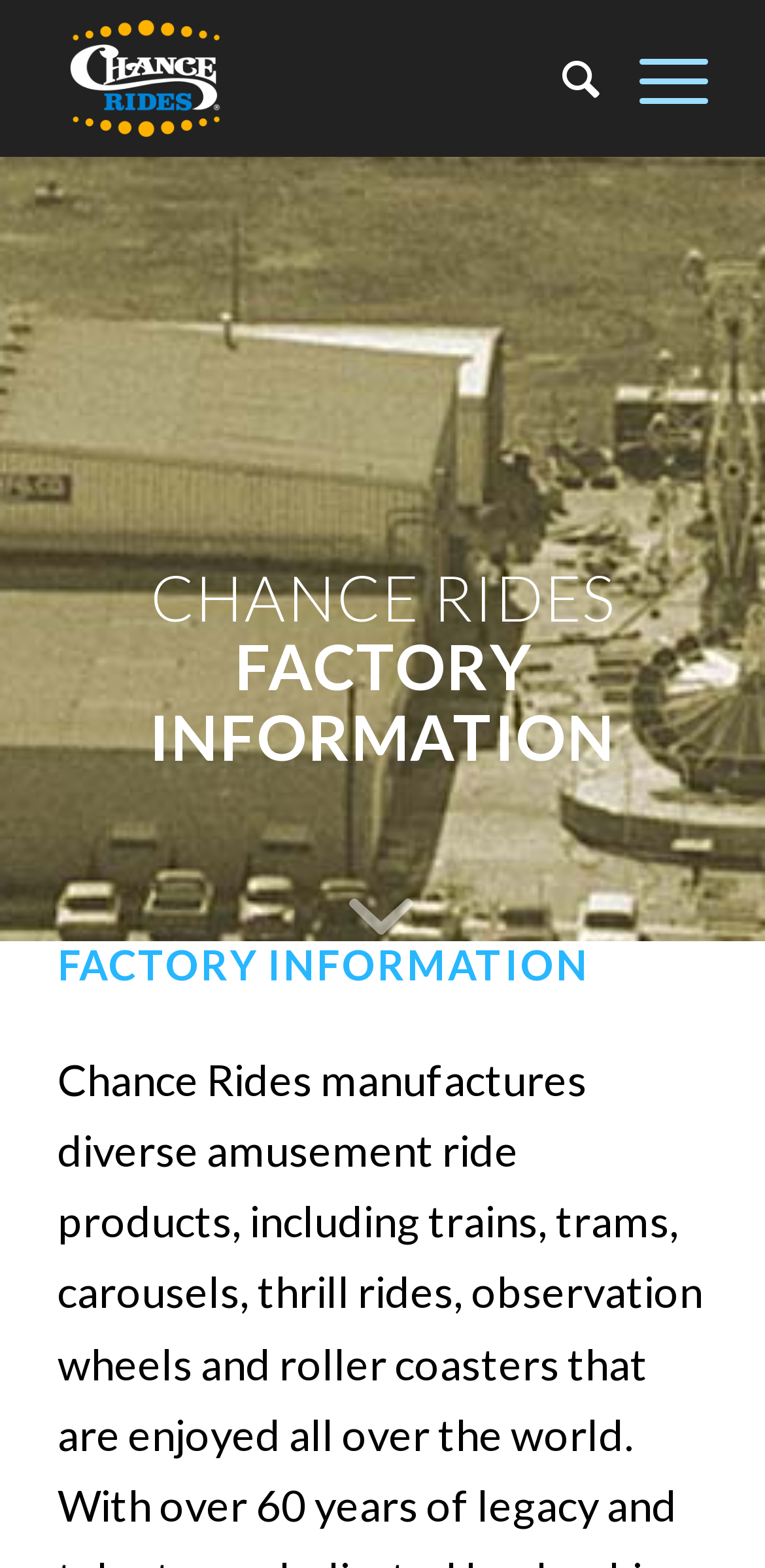What is the purpose of the menu item 'Search'?
Based on the image, answer the question with as much detail as possible.

The menu item 'Search' is likely used to search for specific content within the Chance Rides website, allowing users to quickly find information about their products or services.